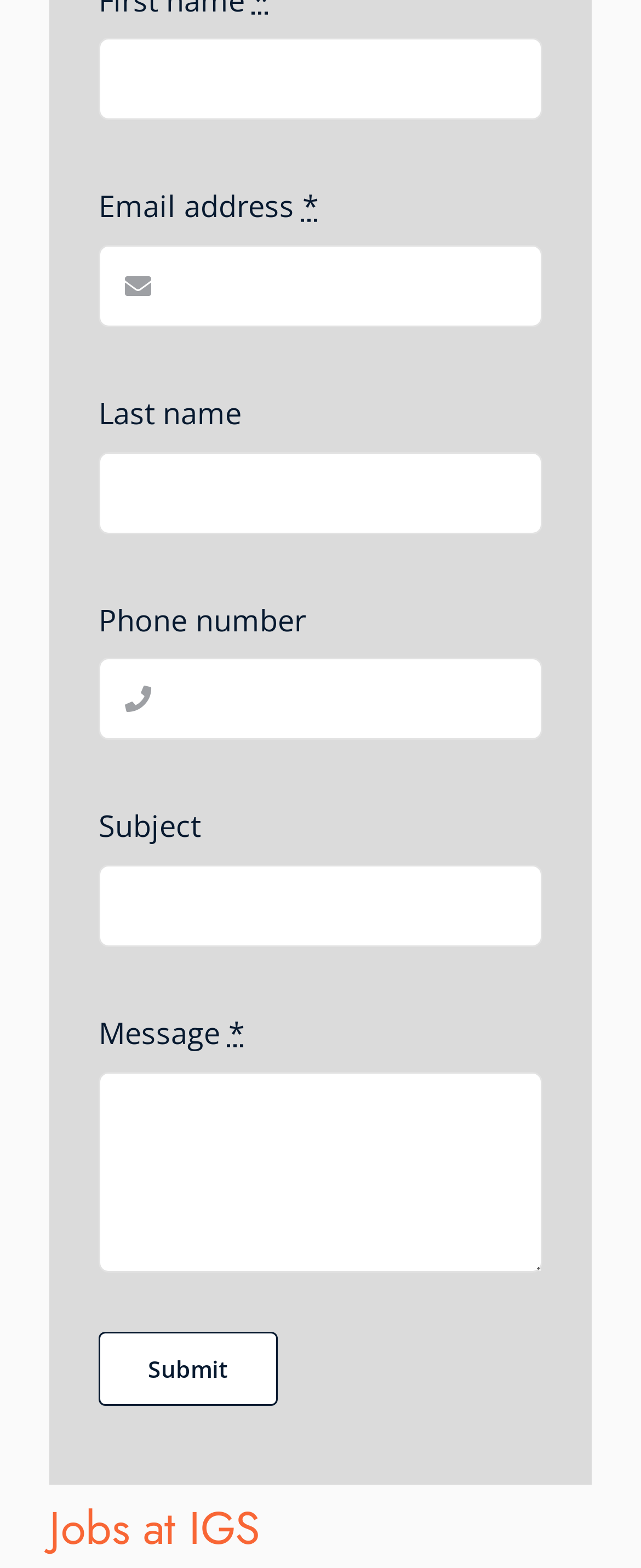What is the first required field?
Provide a short answer using one word or a brief phrase based on the image.

First name